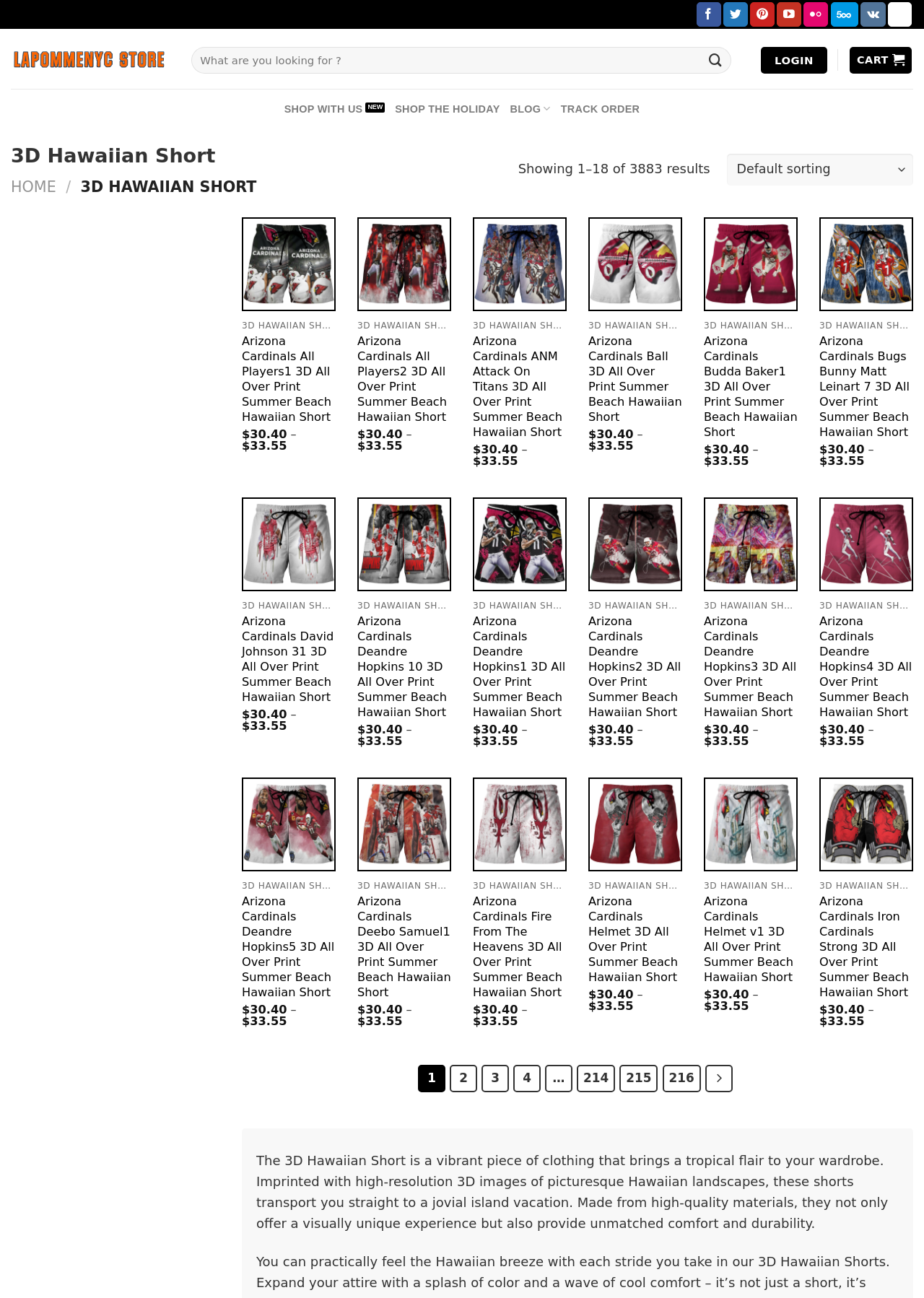Determine the bounding box coordinates of the clickable element to achieve the following action: 'Follow on Facebook'. Provide the coordinates as four float values between 0 and 1, formatted as [left, top, right, bottom].

[0.754, 0.002, 0.78, 0.02]